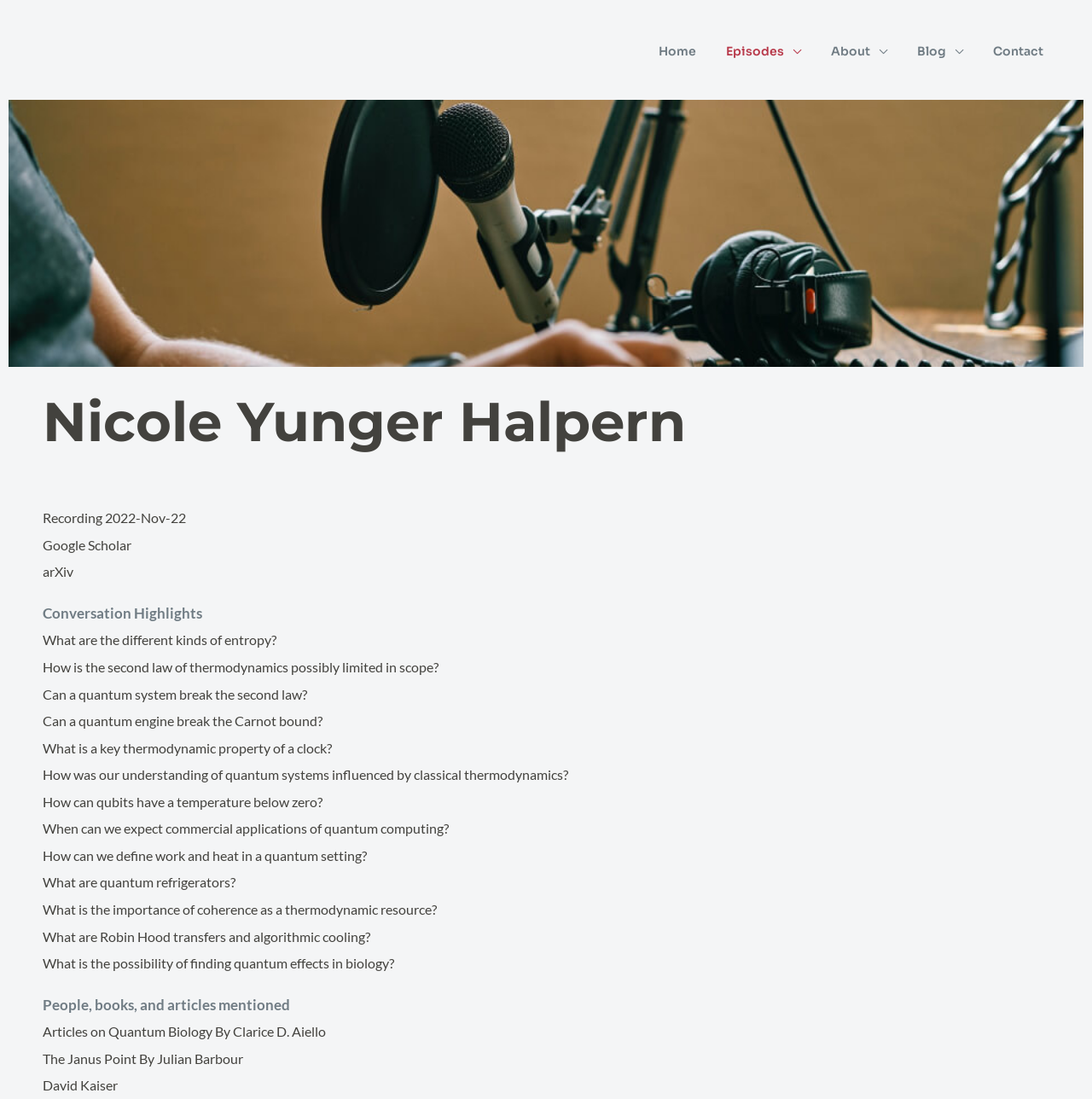What is the location of the 'Site Navigation' section?
Based on the image, please offer an in-depth response to the question.

I determined the answer by looking at the navigation element with the text 'Site Navigation: Footer', which indicates that the navigation section is located at the bottom of the page.